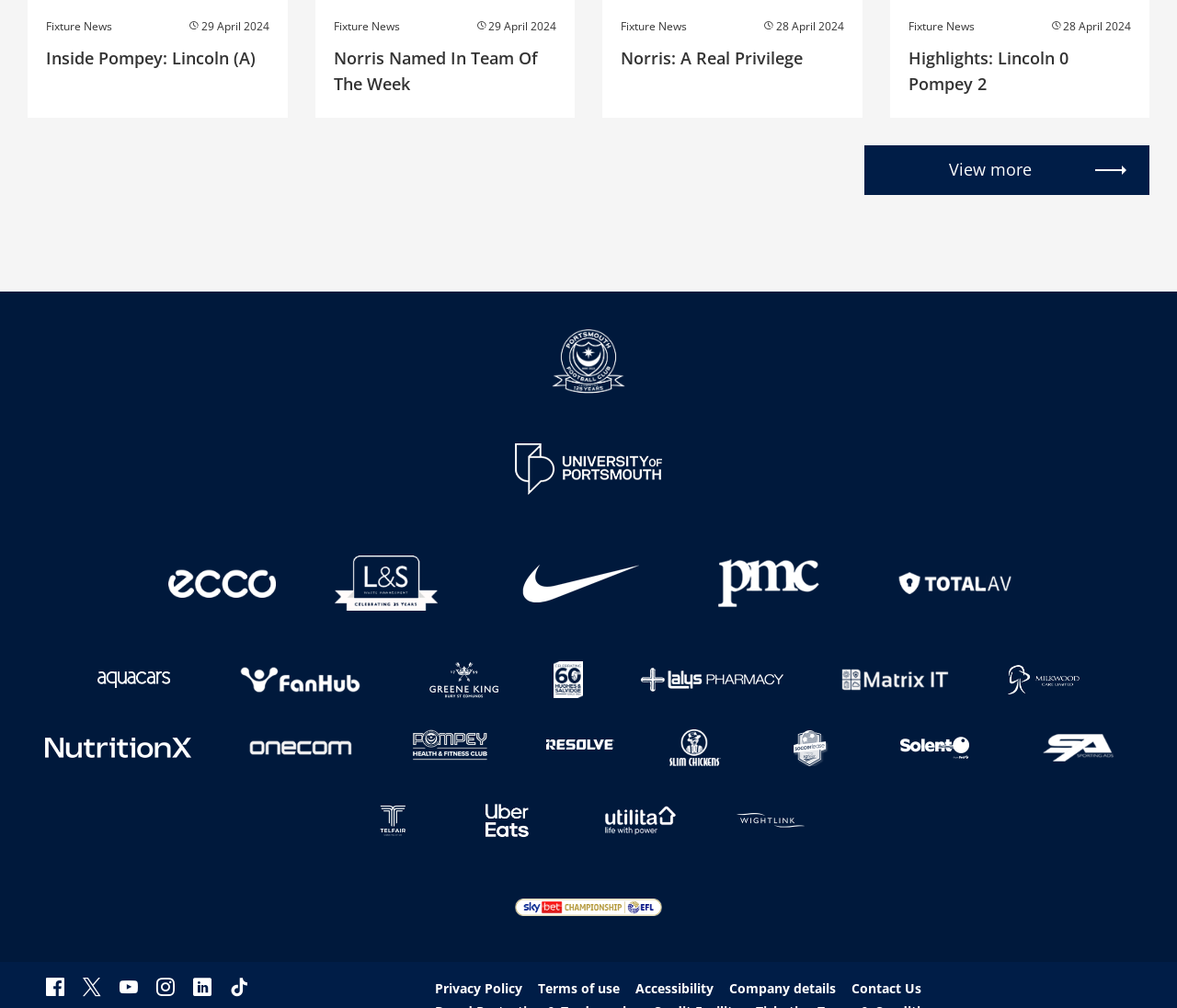Can you find the bounding box coordinates of the area I should click to execute the following instruction: "Visit port.ac.uk"?

[0.438, 0.431, 0.562, 0.51]